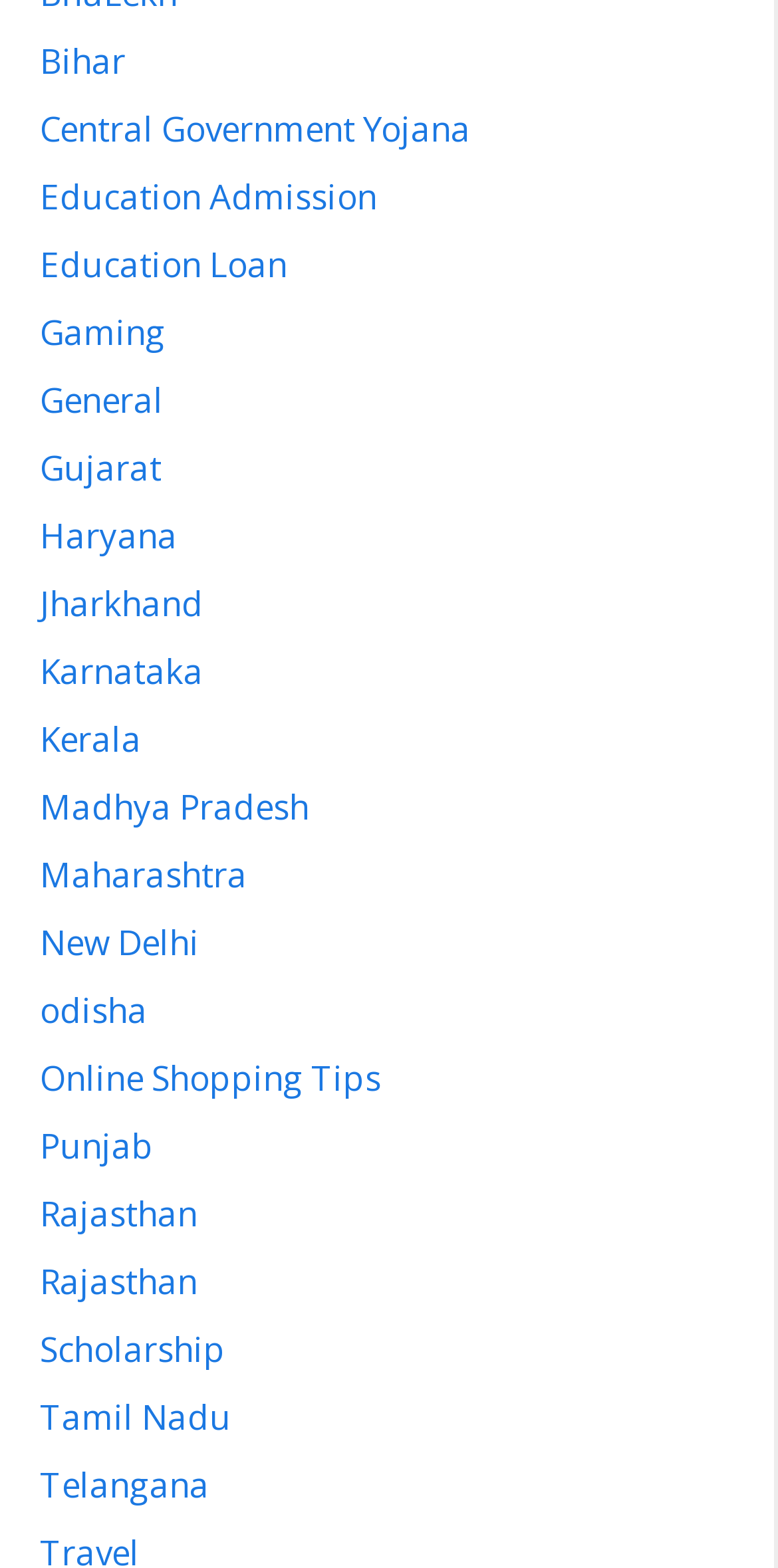Identify the bounding box coordinates of the region I need to click to complete this instruction: "Learn about Education Loan".

[0.051, 0.154, 0.369, 0.183]